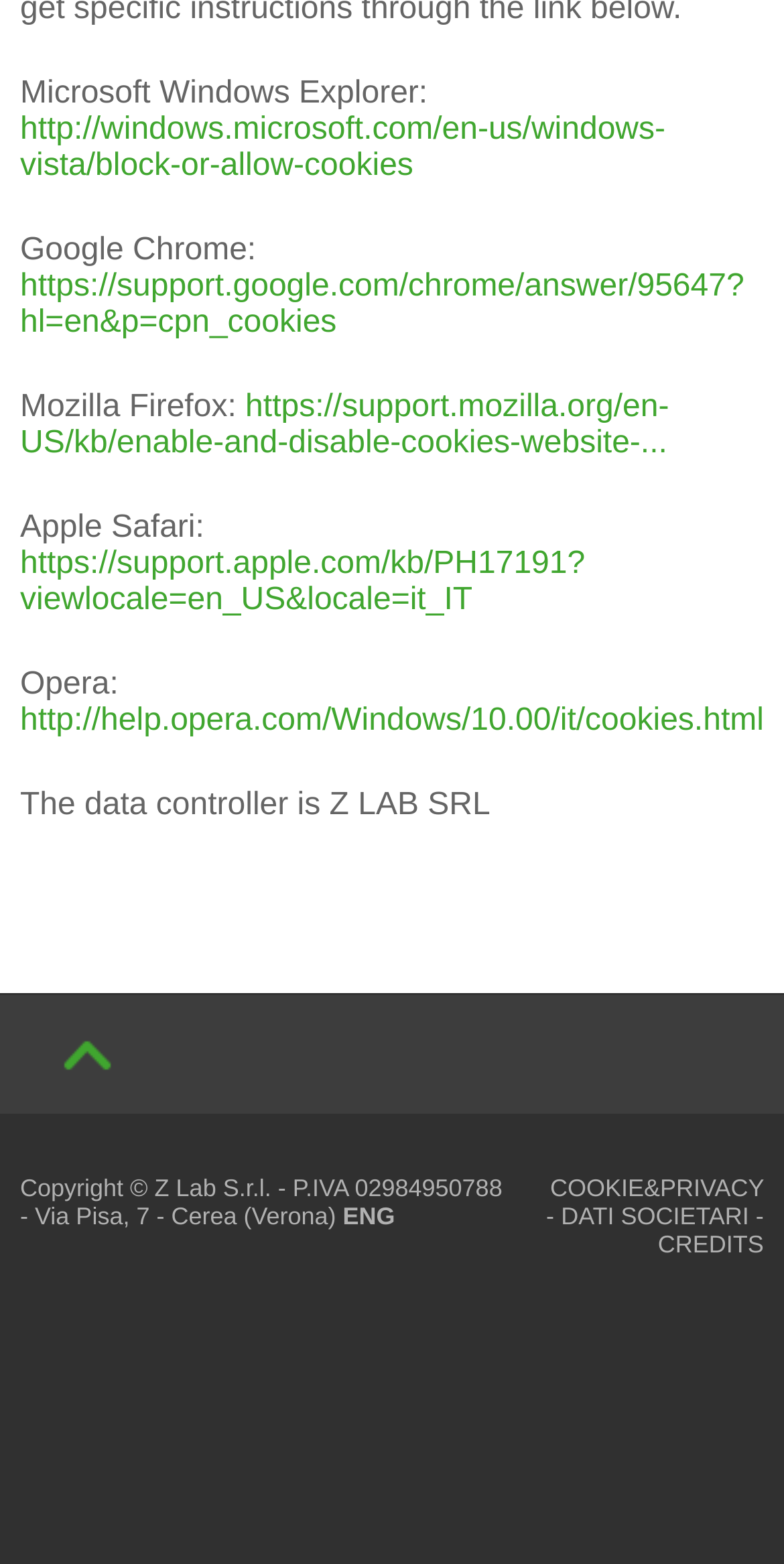Please identify the bounding box coordinates of the area that needs to be clicked to fulfill the following instruction: "Visit the Mozilla Firefox cookies support page."

[0.026, 0.249, 0.853, 0.294]